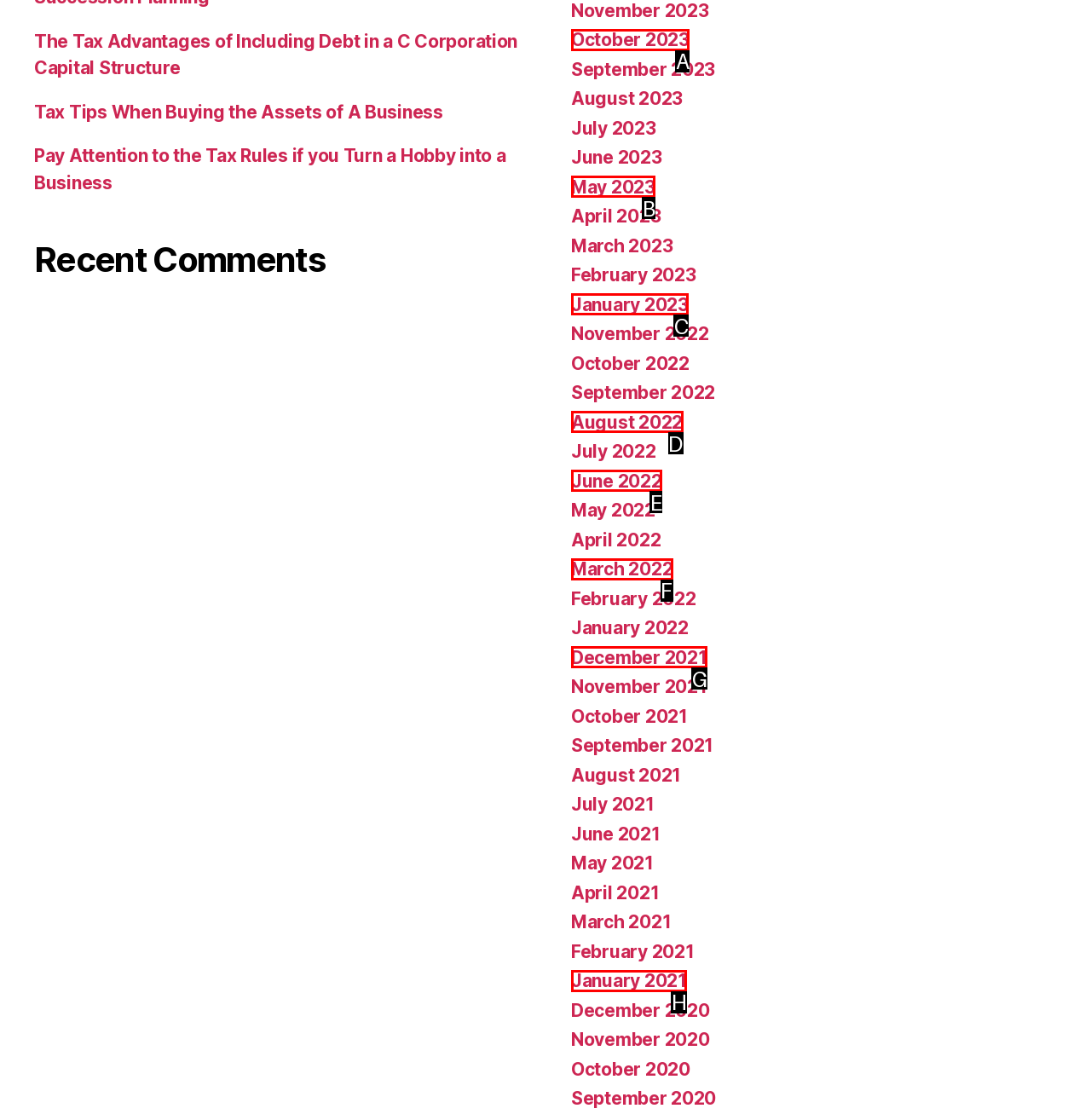Tell me which one HTML element best matches the description: June 2022
Answer with the option's letter from the given choices directly.

E